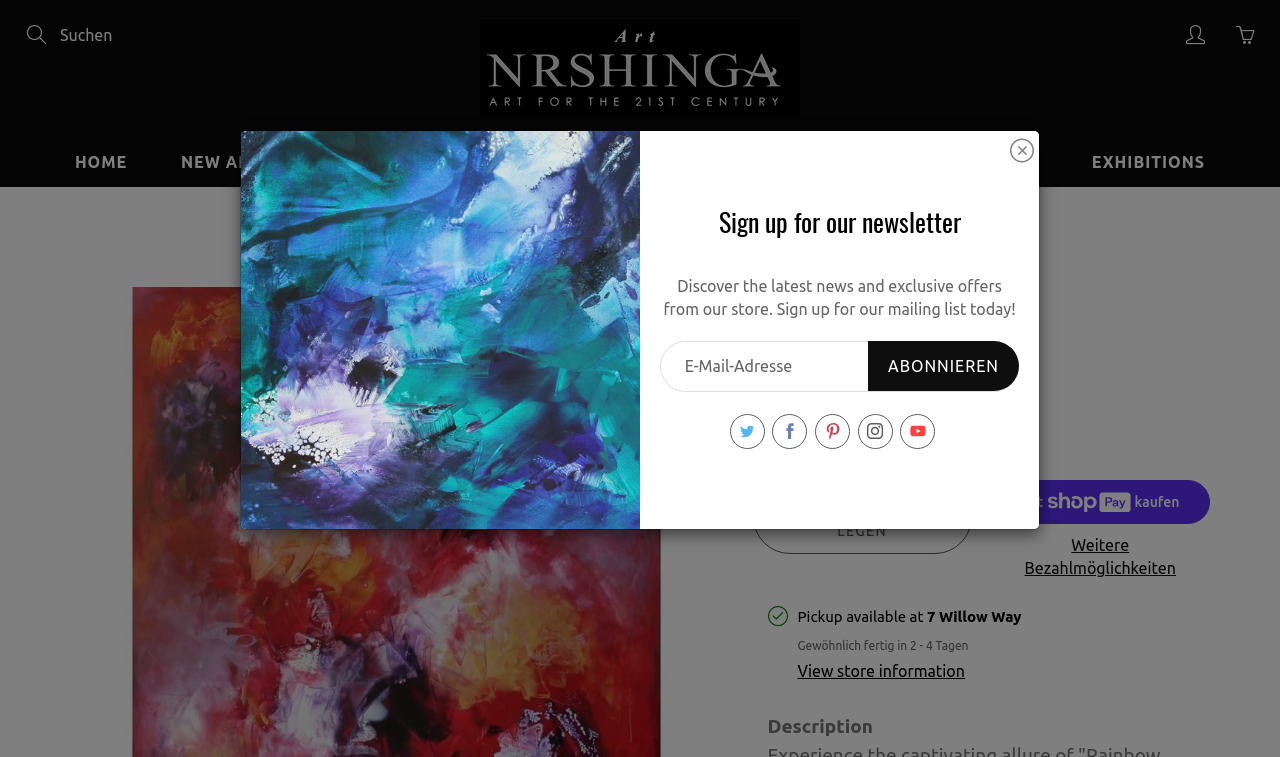Locate the bounding box coordinates of the item that should be clicked to fulfill the instruction: "View modern art for sale".

[0.375, 0.013, 0.625, 0.155]